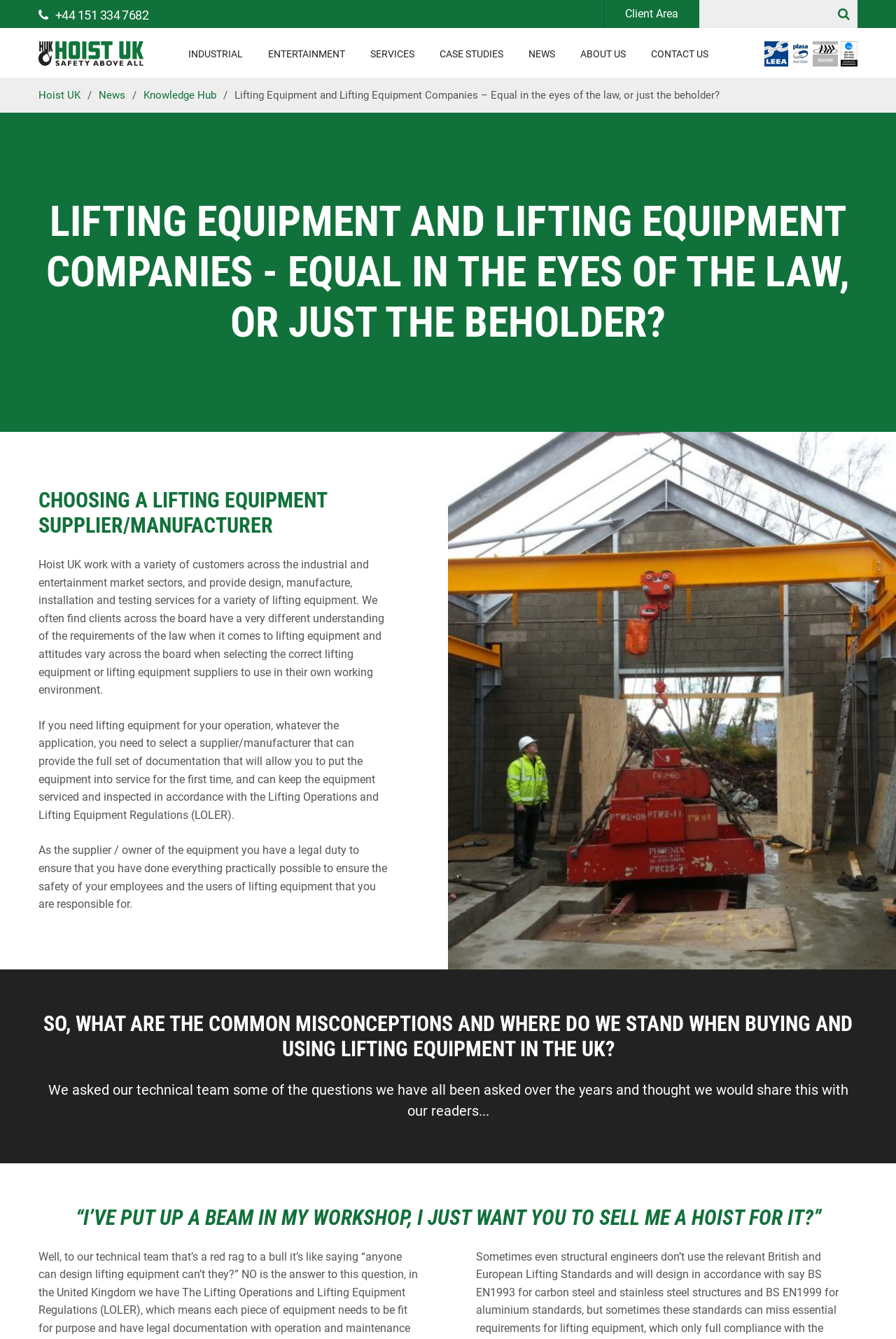Based on the element description +44 151 334 7682, identify the bounding box of the UI element in the given webpage screenshot. The coordinates should be in the format (top-left x, top-left y, bottom-right x, bottom-right y) and must be between 0 and 1.

[0.043, 0.004, 0.166, 0.019]